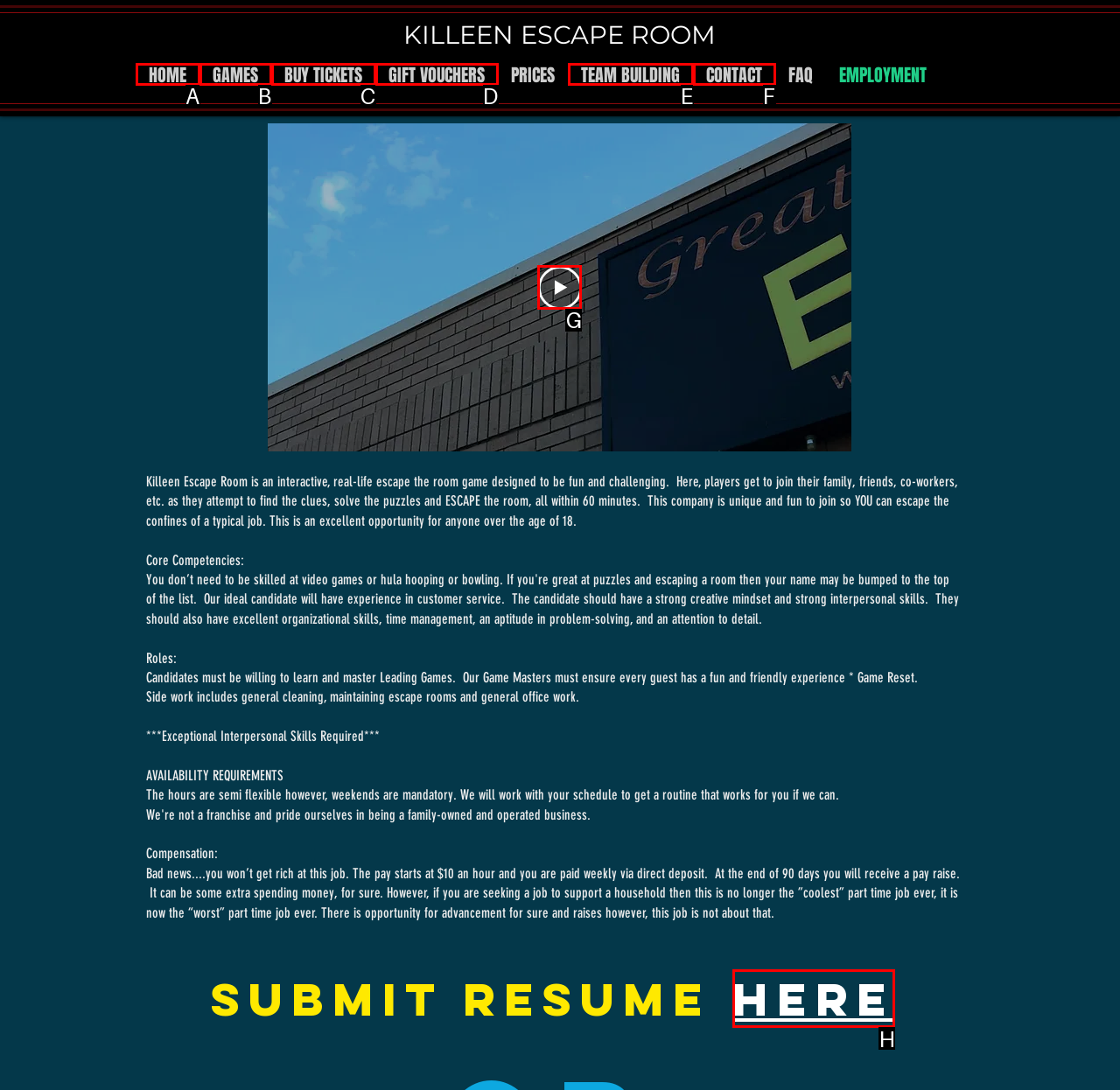Choose the letter of the option you need to click to Submit resume here. Answer with the letter only.

H